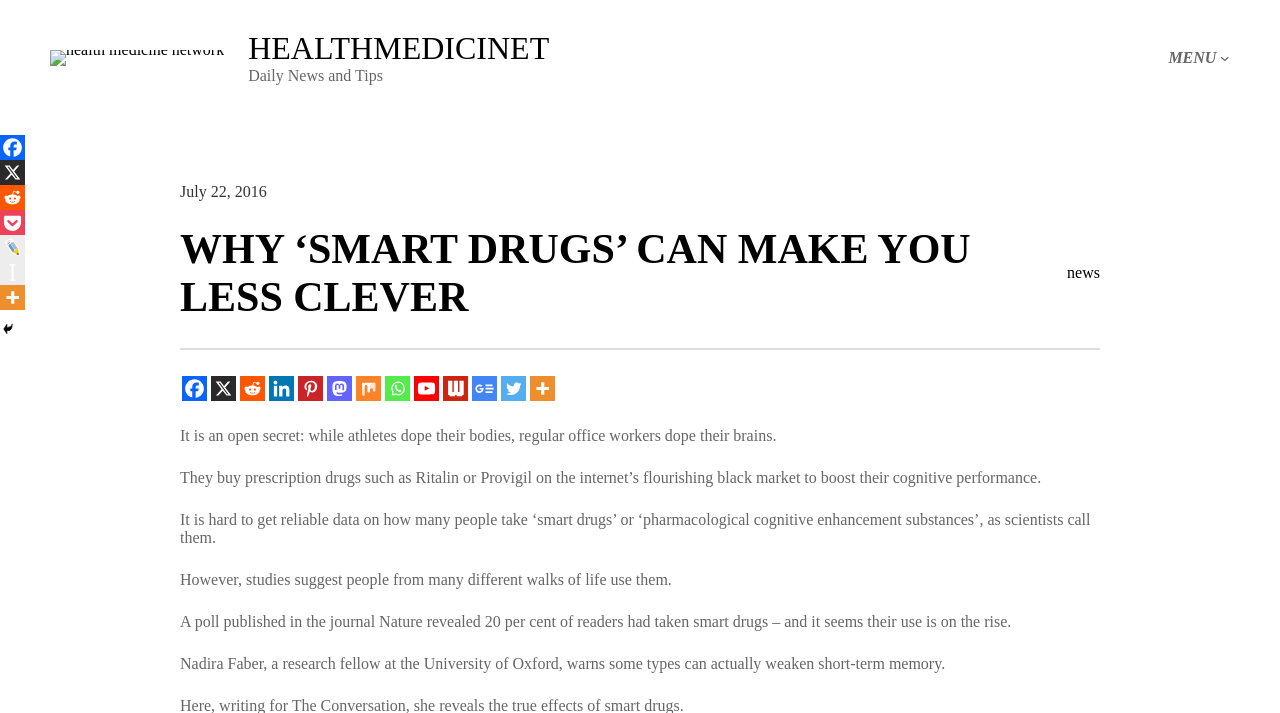What social media platforms are available for sharing?
Please provide a comprehensive answer based on the information in the image.

The social media platforms available for sharing can be found in the link elements with the text 'Facebook', 'Twitter', 'Reddit', and others, which are located at the bottom of the article.